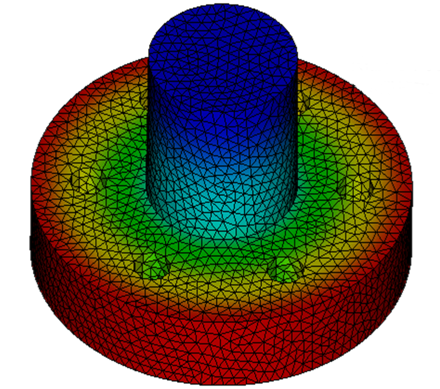Offer an in-depth caption for the image.

This image showcases a detailed 3D graphical representation of a structural component, likely used in finite element analysis within the context of Polaris structural analysis software by Alta Dynamics. The model is depicted with a vibrant color gradient, indicating varying stress or strain levels—ranging from red at the base, representing higher values, through green and blue hues at the top, suggesting lower values. The underlying mesh structure demonstrates the triangular facets used for analysis, enabling accurate simulation of structural reactions under different conditions. This visualization is part of a composite analysis module aimed at computing macroscale properties for materials like composite laminates, enhancing the software's capabilities to evaluate deformation and stress responses effectively.